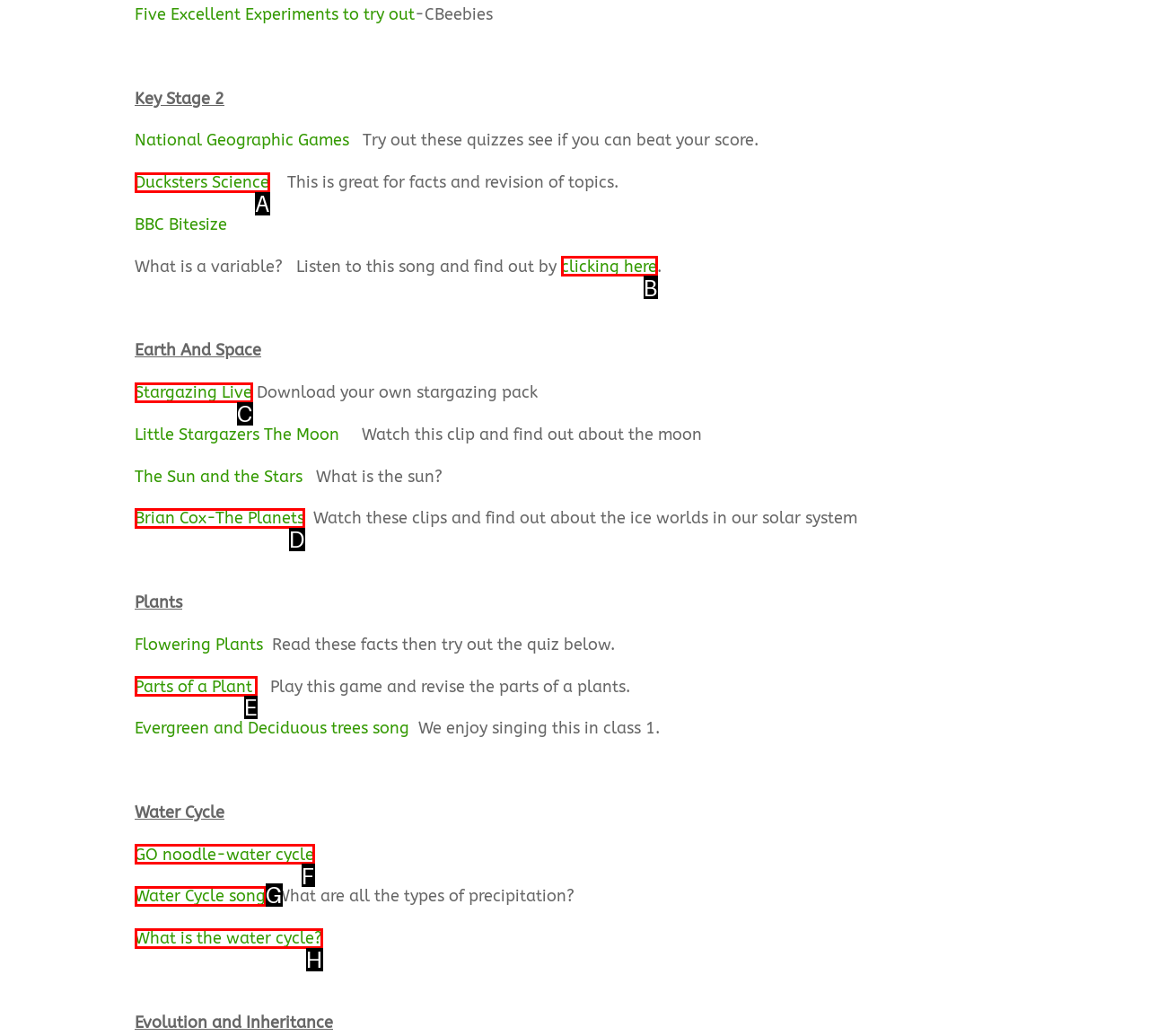Refer to the element description: Parts of a Plant and identify the matching HTML element. State your answer with the appropriate letter.

E